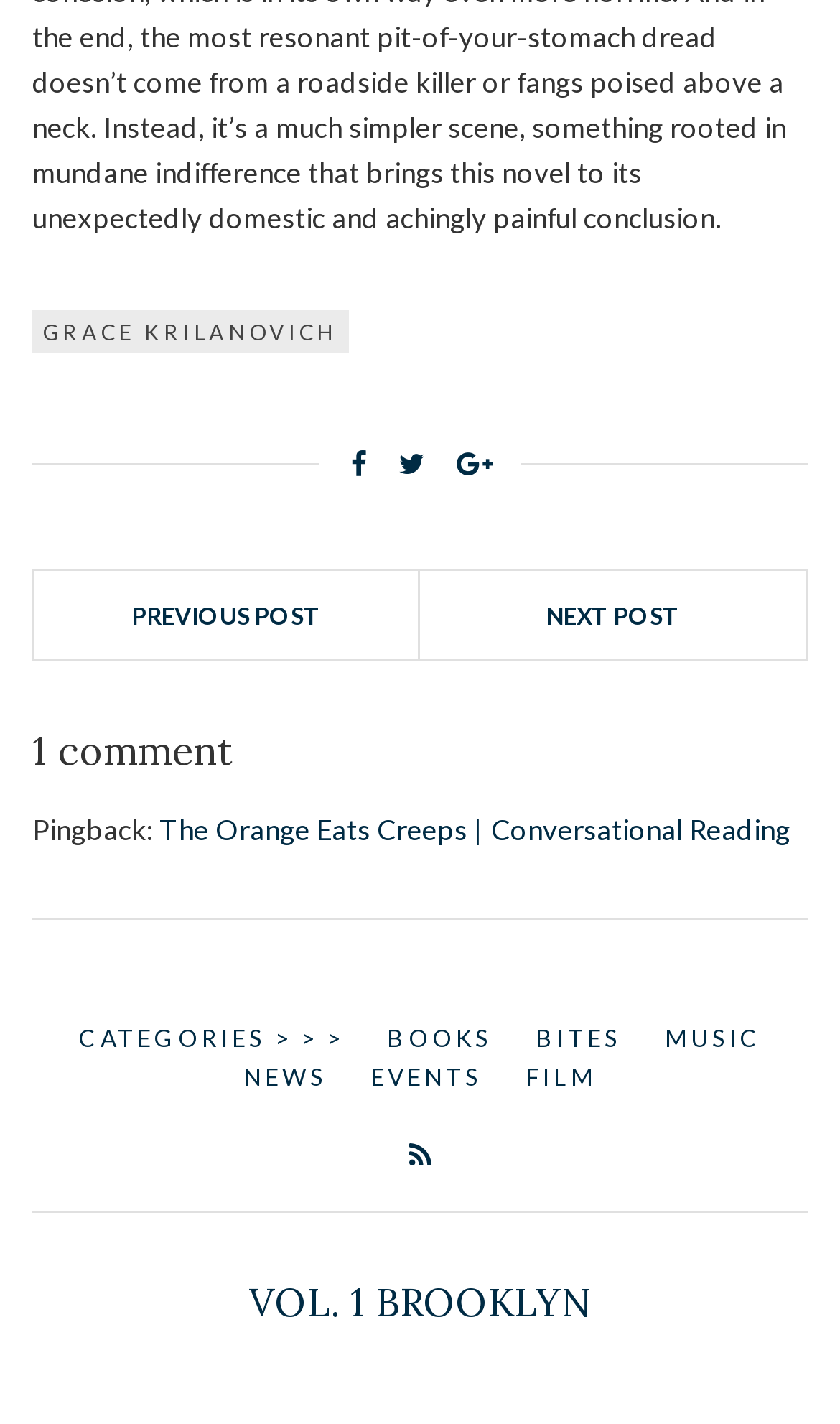Please locate the bounding box coordinates of the element that needs to be clicked to achieve the following instruction: "View author's profile". The coordinates should be four float numbers between 0 and 1, i.e., [left, top, right, bottom].

[0.038, 0.217, 0.415, 0.248]